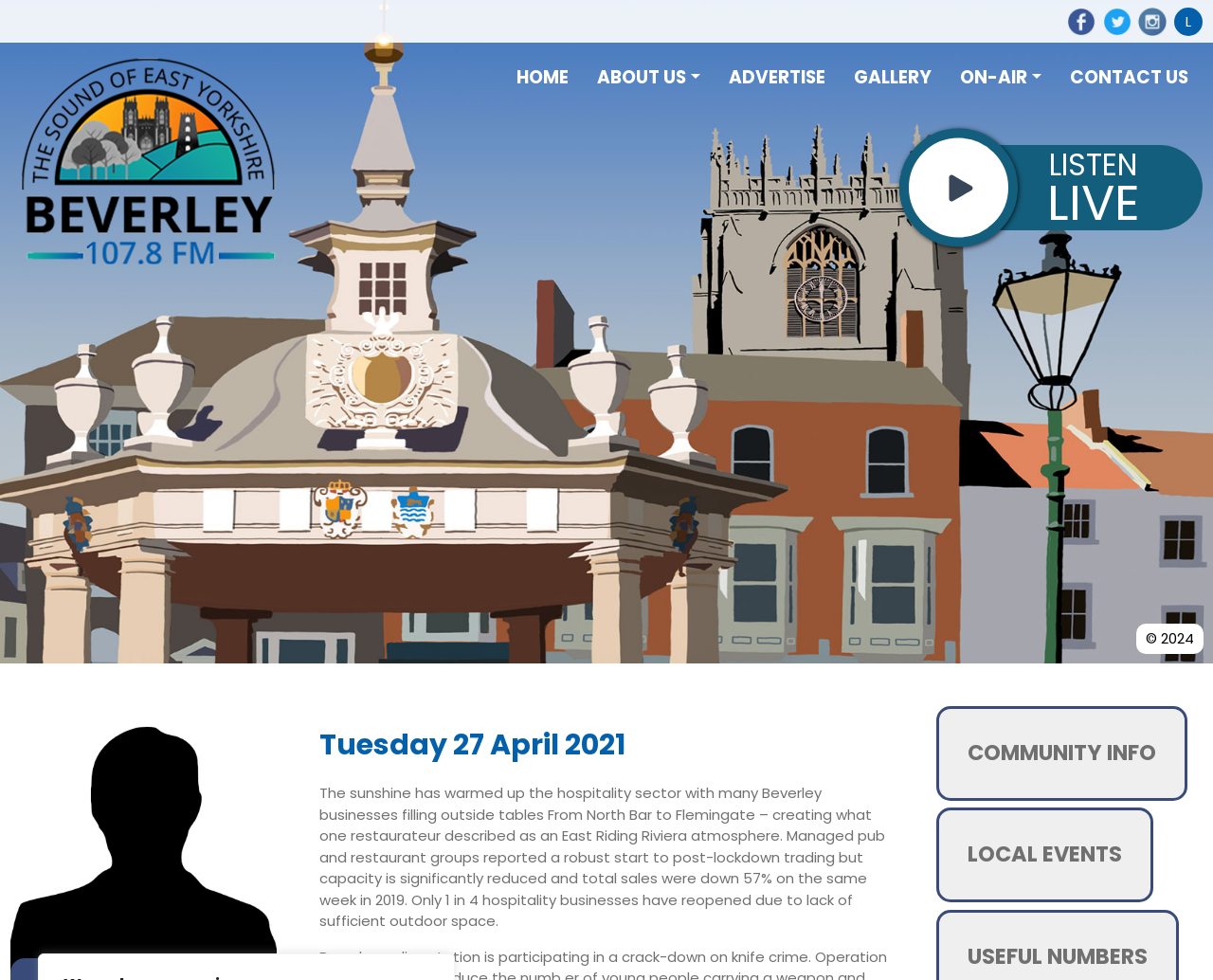Can you provide the bounding box coordinates for the element that should be clicked to implement the instruction: "View the ABOUT US page"?

[0.481, 0.058, 0.589, 0.1]